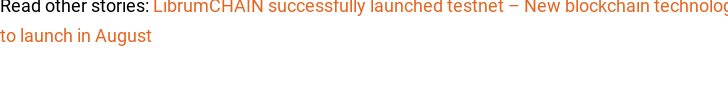Answer the question with a single word or phrase: 
What is the name of the blockchain technology slated for release in August?

Not specified